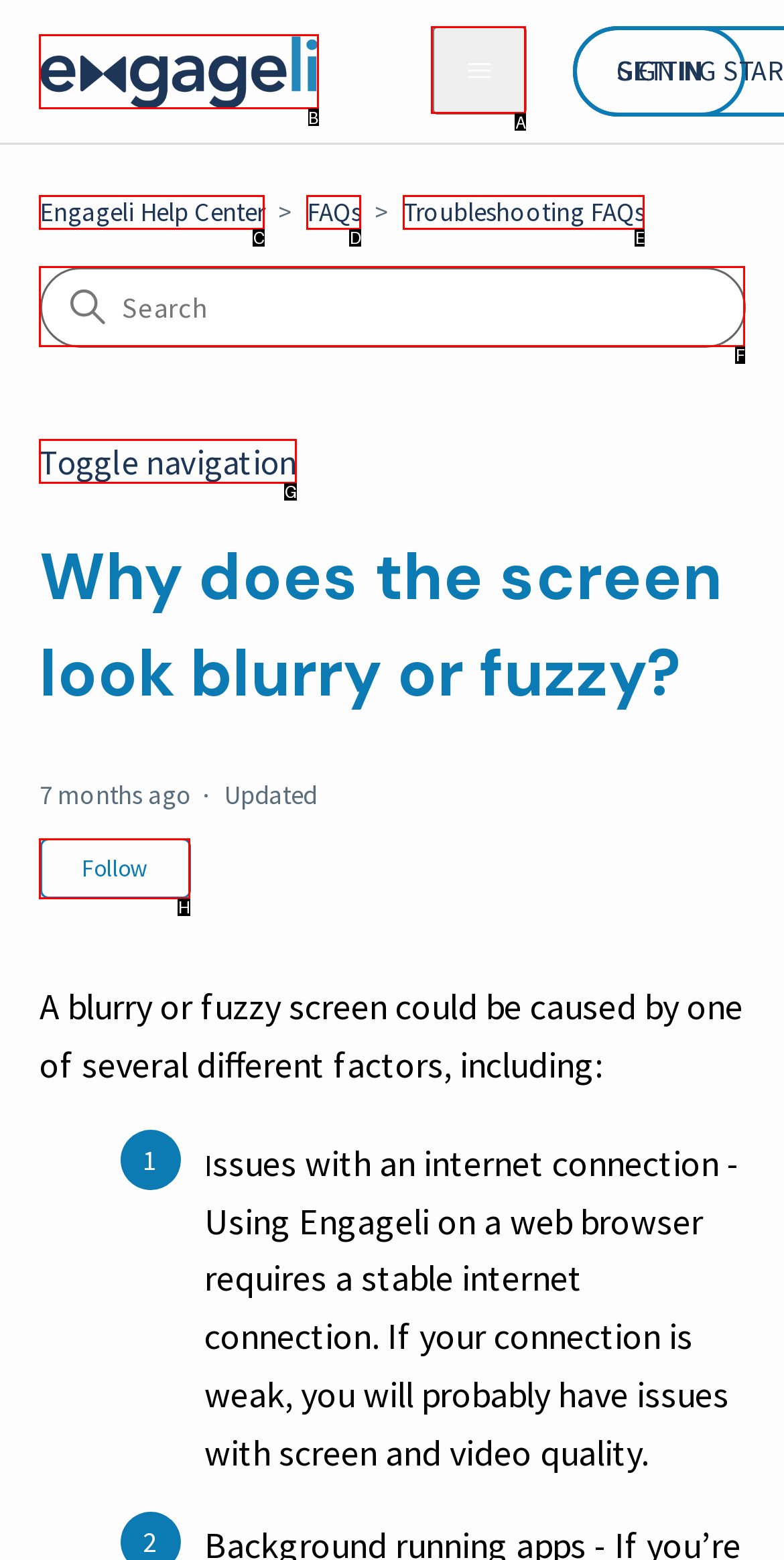From the given options, choose the one to complete the task: Visit About page
Indicate the letter of the correct option.

None